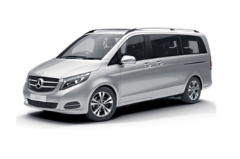Provide a comprehensive description of the image.

The image showcases a sleek, silver MPV (Multi-Purpose Vehicle) designed for comfortable and spacious transportation. This vehicle is highlighted as part of a fleet offered by Harrow Taxis, emphasizing its suitability for group travel or family outings. Known for its clean and affordable service, the MPV is an ideal choice for those needing extra space without compromising on comfort. The elegant design and modern features of this vehicle reflect the commitment to providing a high-quality travel experience in Harrow.